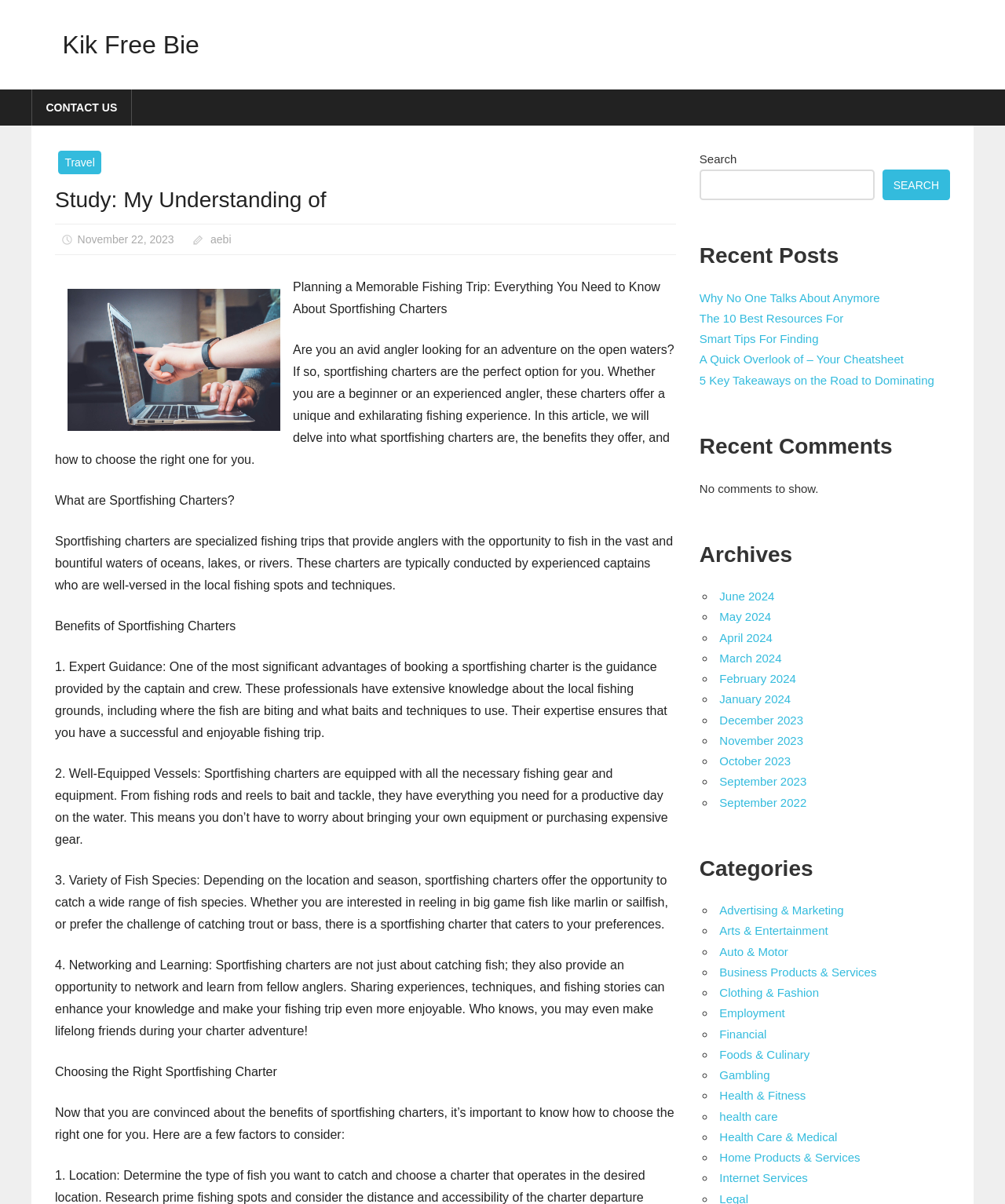Determine the bounding box coordinates of the section I need to click to execute the following instruction: "Contact us". Provide the coordinates as four float numbers between 0 and 1, i.e., [left, top, right, bottom].

[0.032, 0.075, 0.131, 0.104]